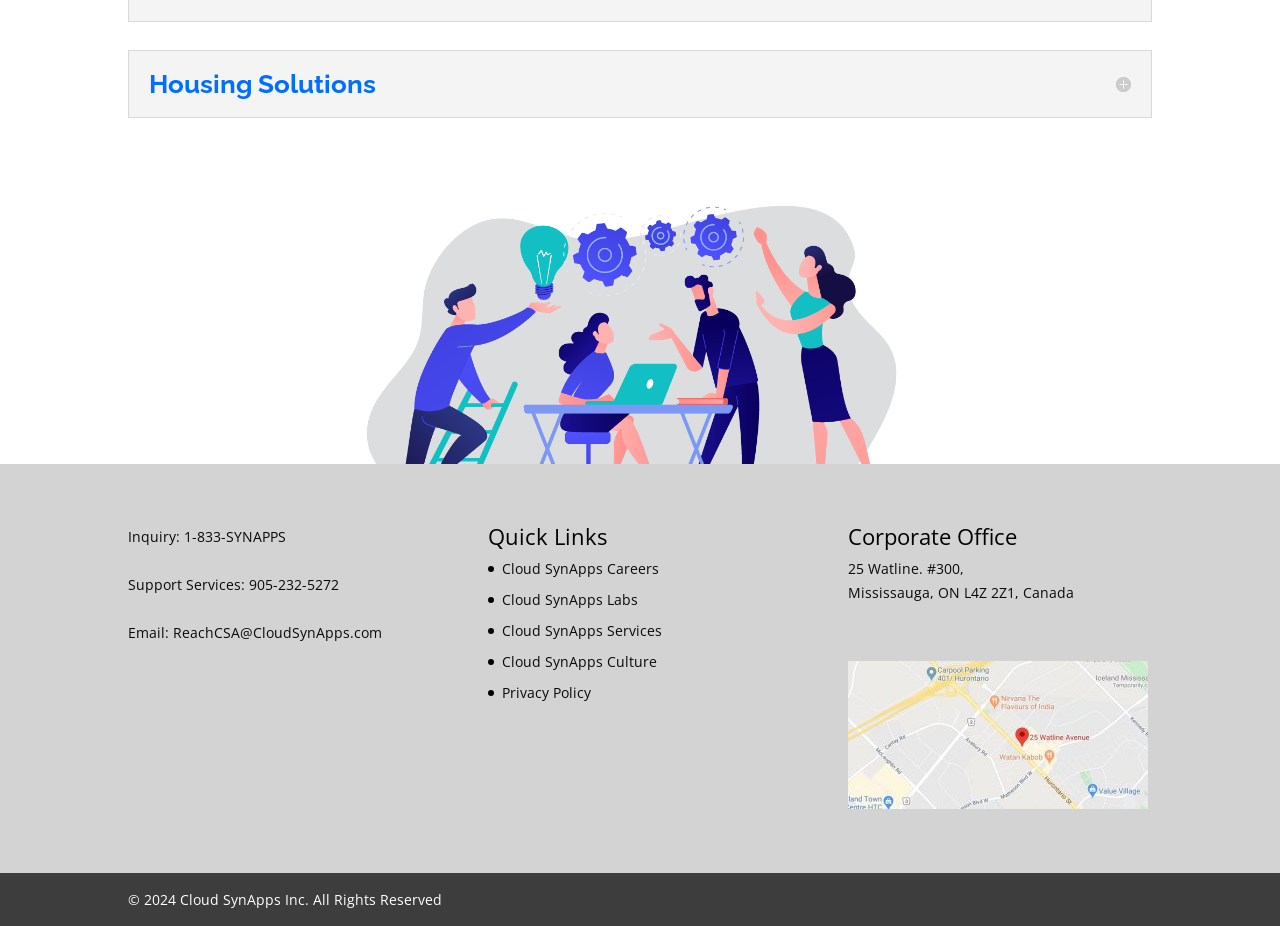What is the email address for inquiry?
Provide a well-explained and detailed answer to the question.

I found the email address for inquiry by looking at the StaticText element with the text 'Email: ReachCSA@CloudSynApps.com' located at [0.1, 0.672, 0.298, 0.693].